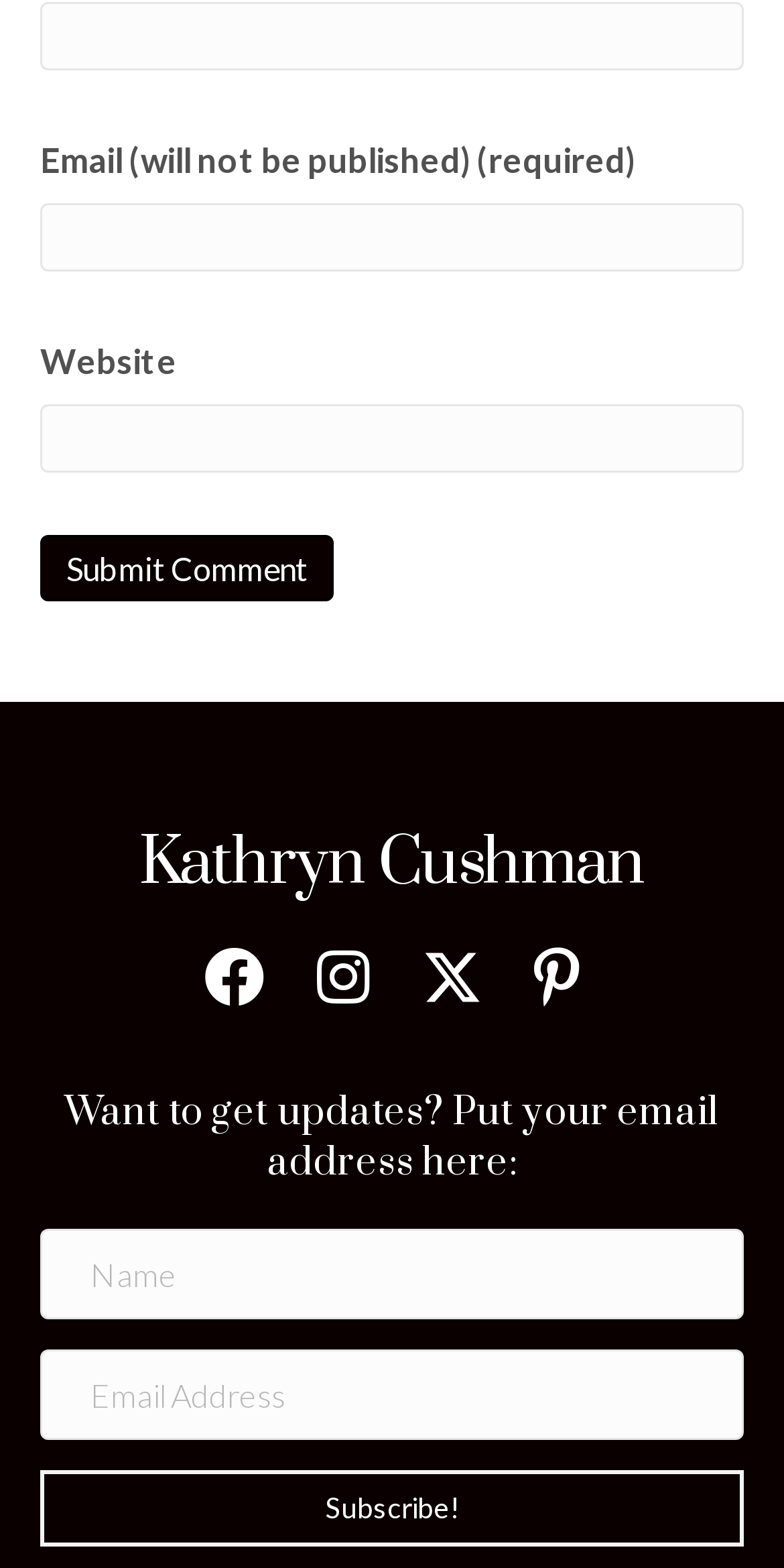Find the bounding box coordinates for the area that should be clicked to accomplish the instruction: "Input your email".

[0.051, 0.129, 0.949, 0.173]